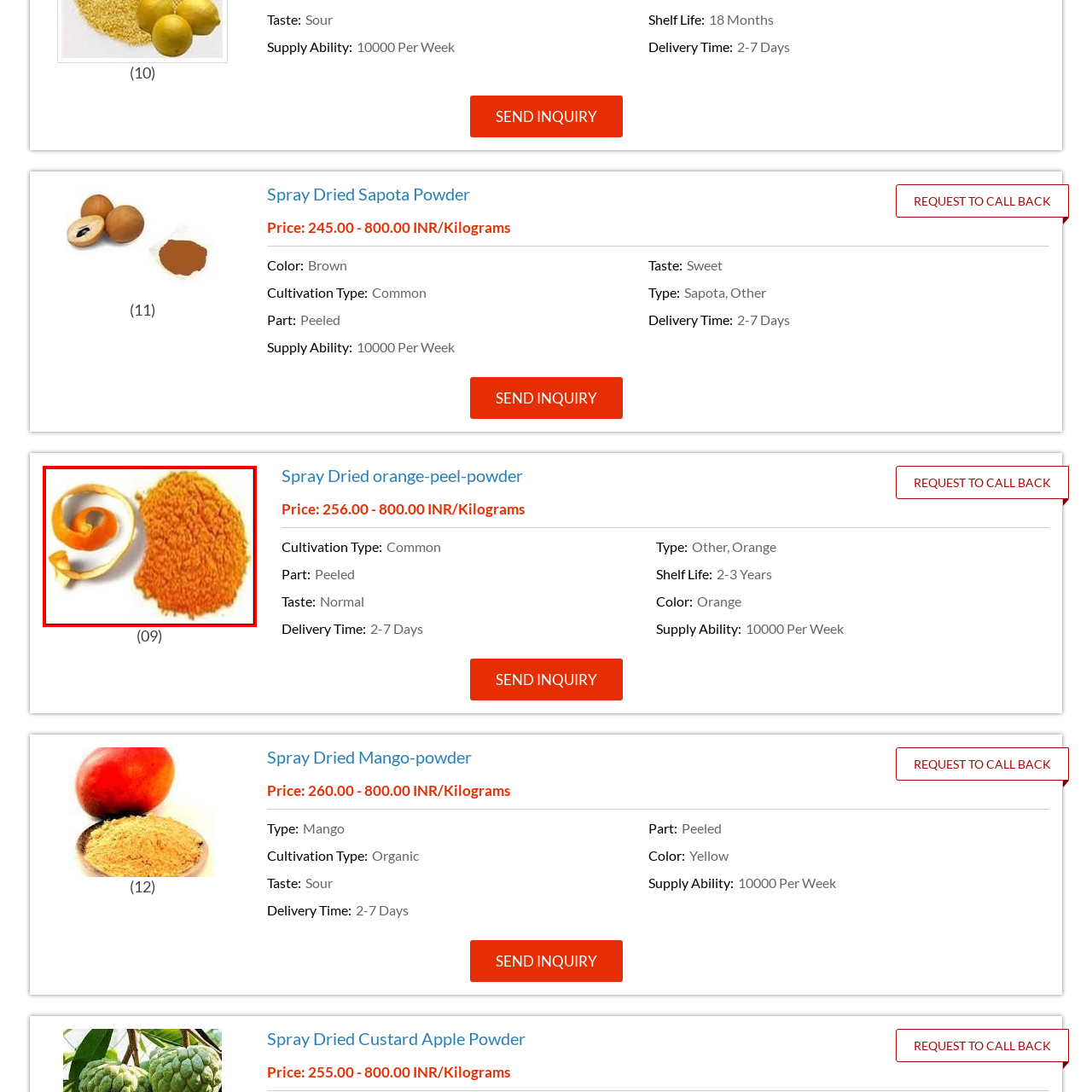Give a detailed account of the scene depicted in the image inside the red rectangle.

This image showcases a vibrant and textured representation of **Spray Dried Orange Peel Powder**. On the left, a curled strip of orange peel adds a visual contrast, highlighting the natural source of the powder. To the right, the finely ground, bright orange powder emphasizes the product's rich color and quality. This powder is noted for its **sweet and tangy flavor**, making it a versatile ingredient in culinary applications. It's commonly used for enhancing dishes, beverages, and baked goods. The product is categorized under **common cultivation techniques**, showcasing its accessibility to consumers. Its price range is between **256.00 - 800.00 INR per kilogram**, reflecting its market value and quality.